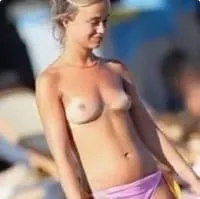Give a one-word or one-phrase response to the question:
Is the caption an apology?

Yes